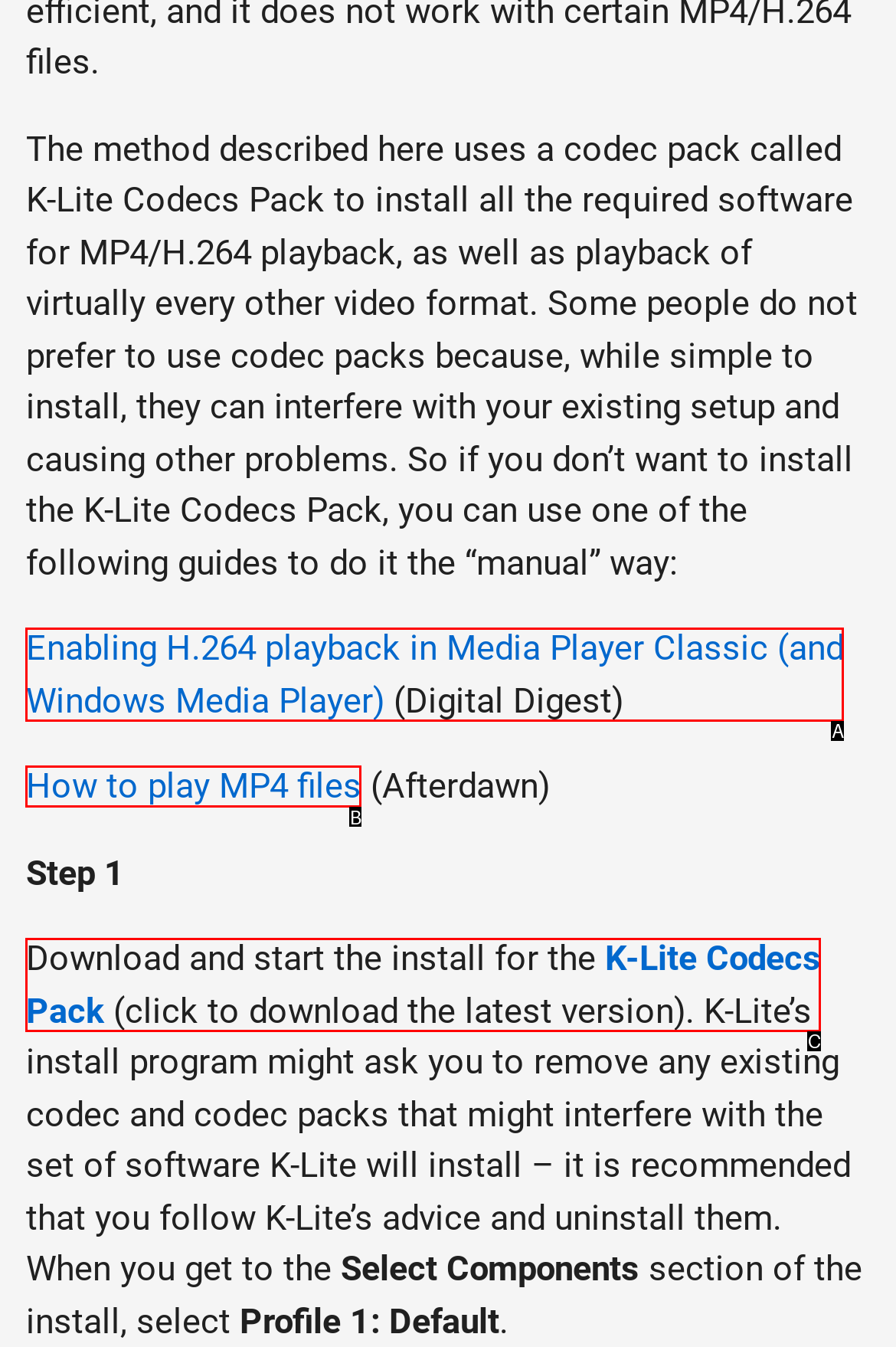Tell me which option best matches this description: How to play MP4 files
Answer with the letter of the matching option directly from the given choices.

B